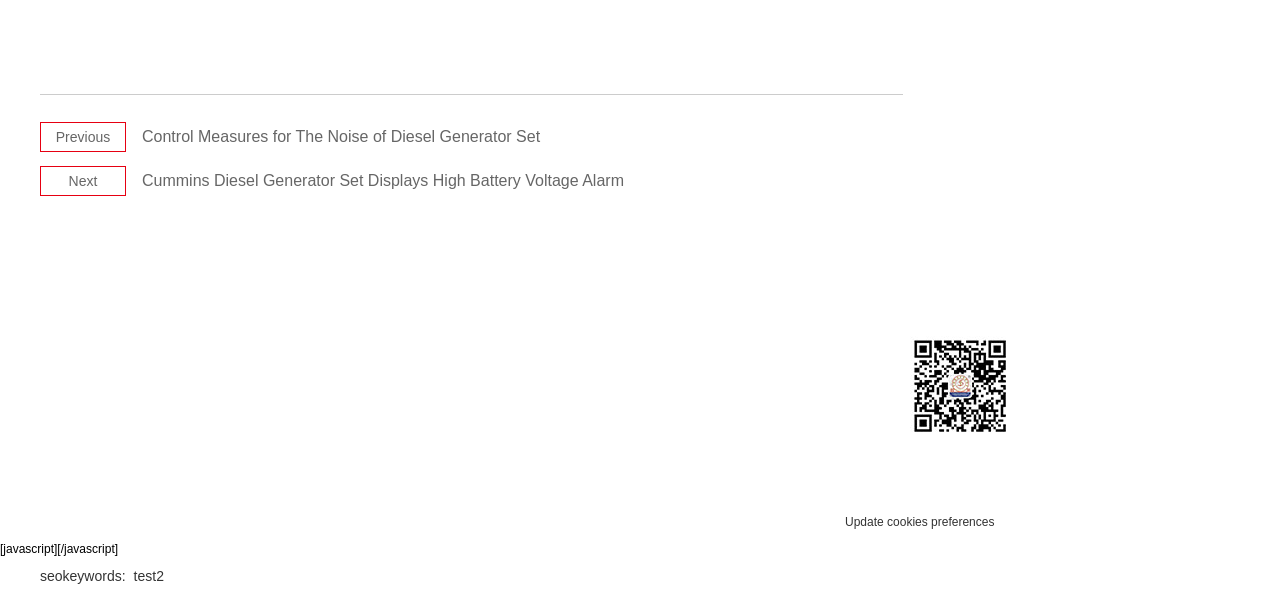Identify and provide the bounding box coordinates of the UI element described: "Contact Us". The coordinates should be formatted as [left, top, right, bottom], with each number being a float between 0 and 1.

[0.031, 0.687, 0.109, 0.748]